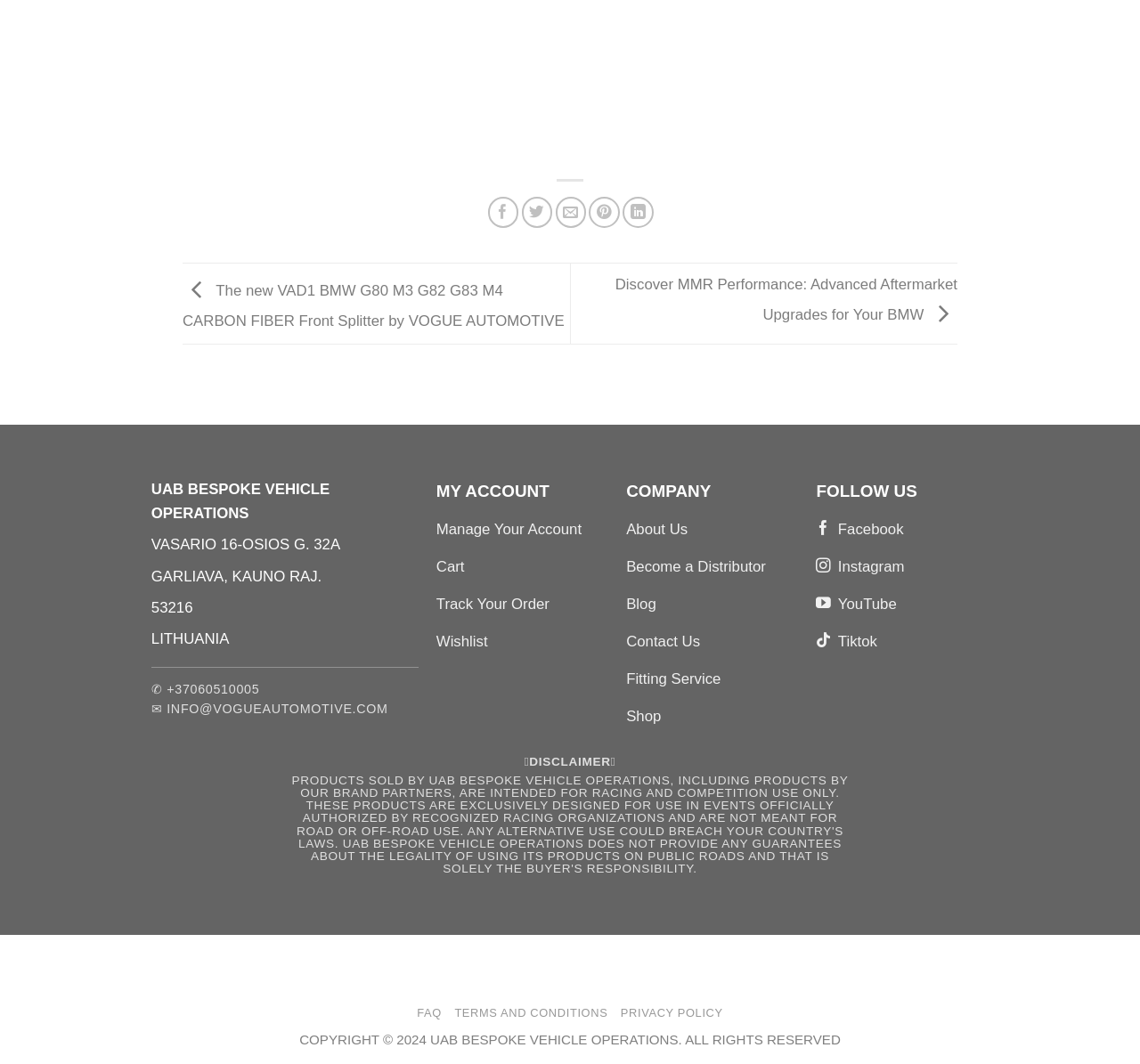Find the bounding box coordinates of the element to click in order to complete this instruction: "Read FAQ". The bounding box coordinates must be four float numbers between 0 and 1, denoted as [left, top, right, bottom].

[0.366, 0.946, 0.387, 0.959]